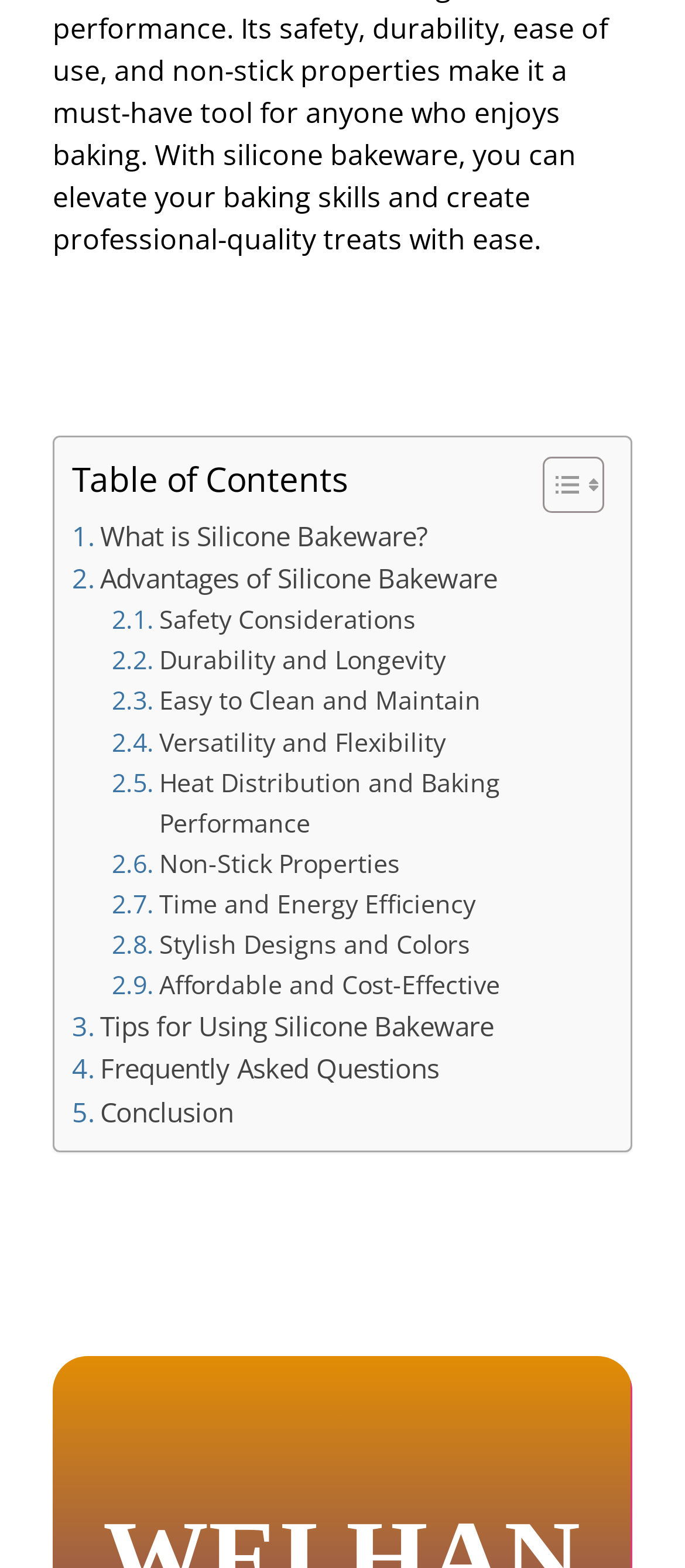What is the last link in the webpage?
Please provide a comprehensive answer based on the visual information in the image.

The last link in the webpage is 'Conclusion' which has a bounding box coordinate of [0.105, 0.695, 0.341, 0.723].